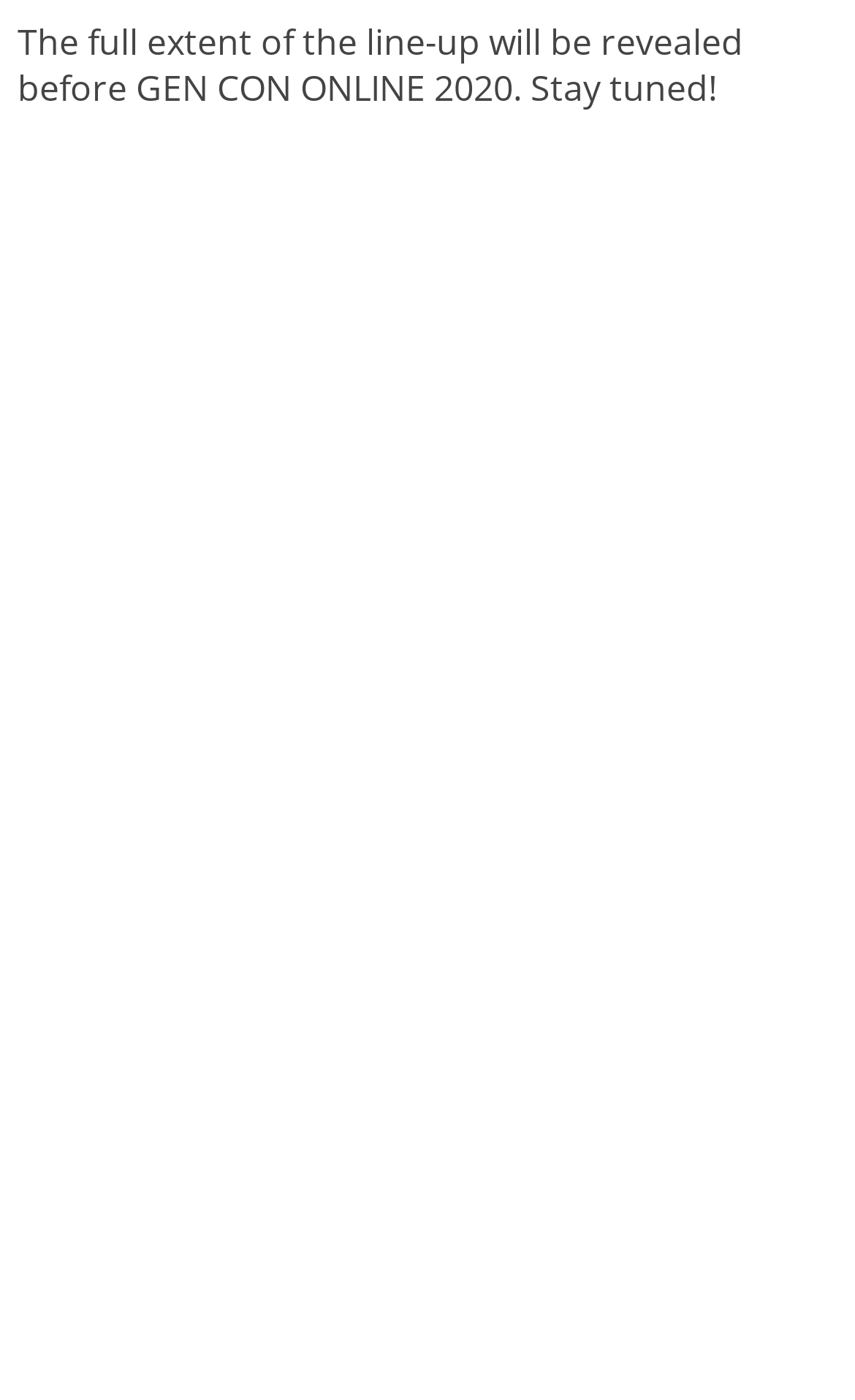Identify the bounding box coordinates of the specific part of the webpage to click to complete this instruction: "Contact Catan".

[0.344, 0.559, 0.49, 0.597]